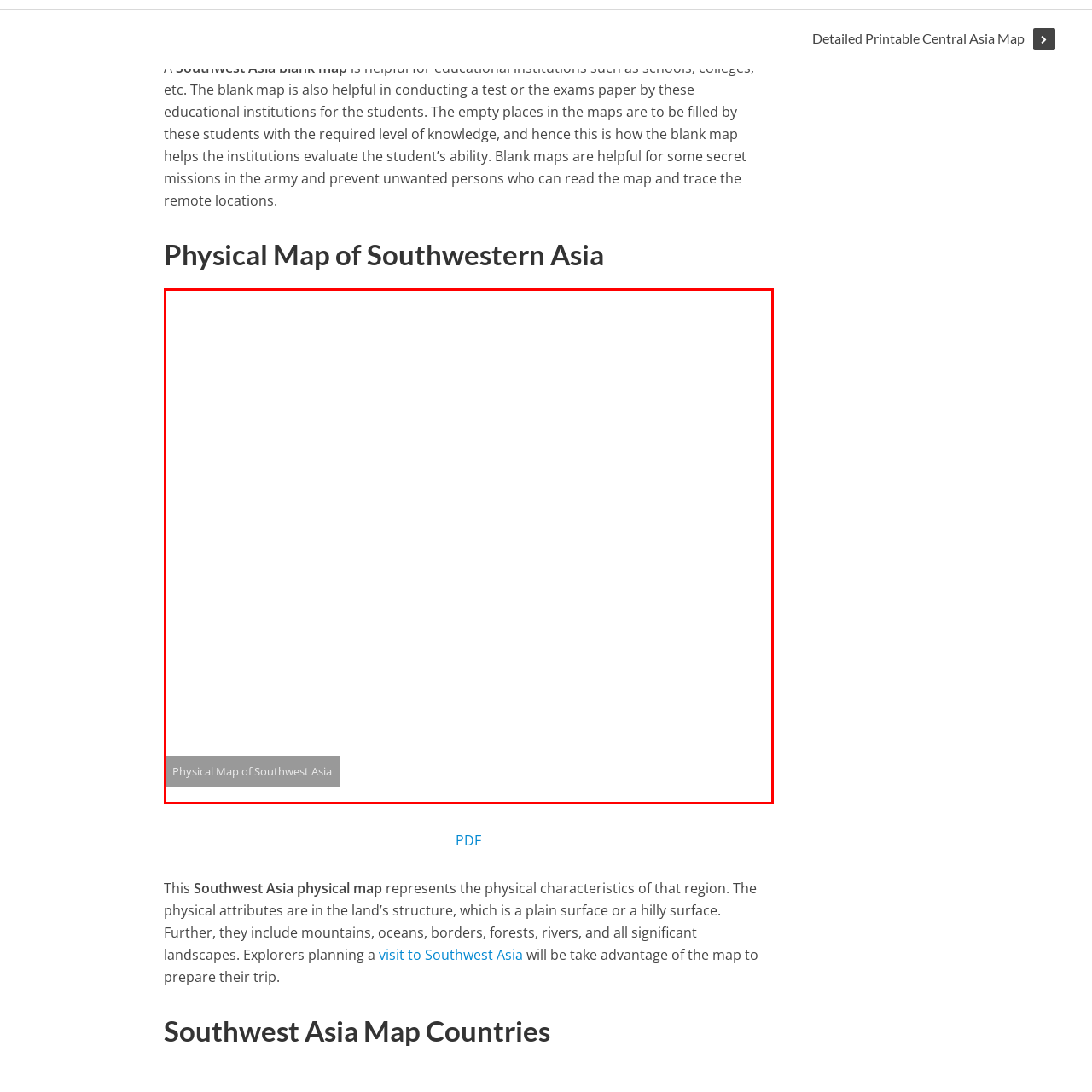Create a detailed narrative describing the image bounded by the red box.

This image features a physical map of Southwestern Asia, prominently titled "Physical Map of Southwest Asia." The map visually represents the diverse physical characteristics of the region, including significant landscapes like mountains, rivers, and plains. It serves as a valuable resource for educational institutions, facilitating various applications such as geographic assessments and travel planning. The blank areas within the map can be utilized for educational purposes, allowing students to demonstrate their knowledge by filling in the missing geographical features. This map not only aids in academic contexts but can also be instrumental for explorers and researchers interested in the geographical attributes of Southwestern Asia.